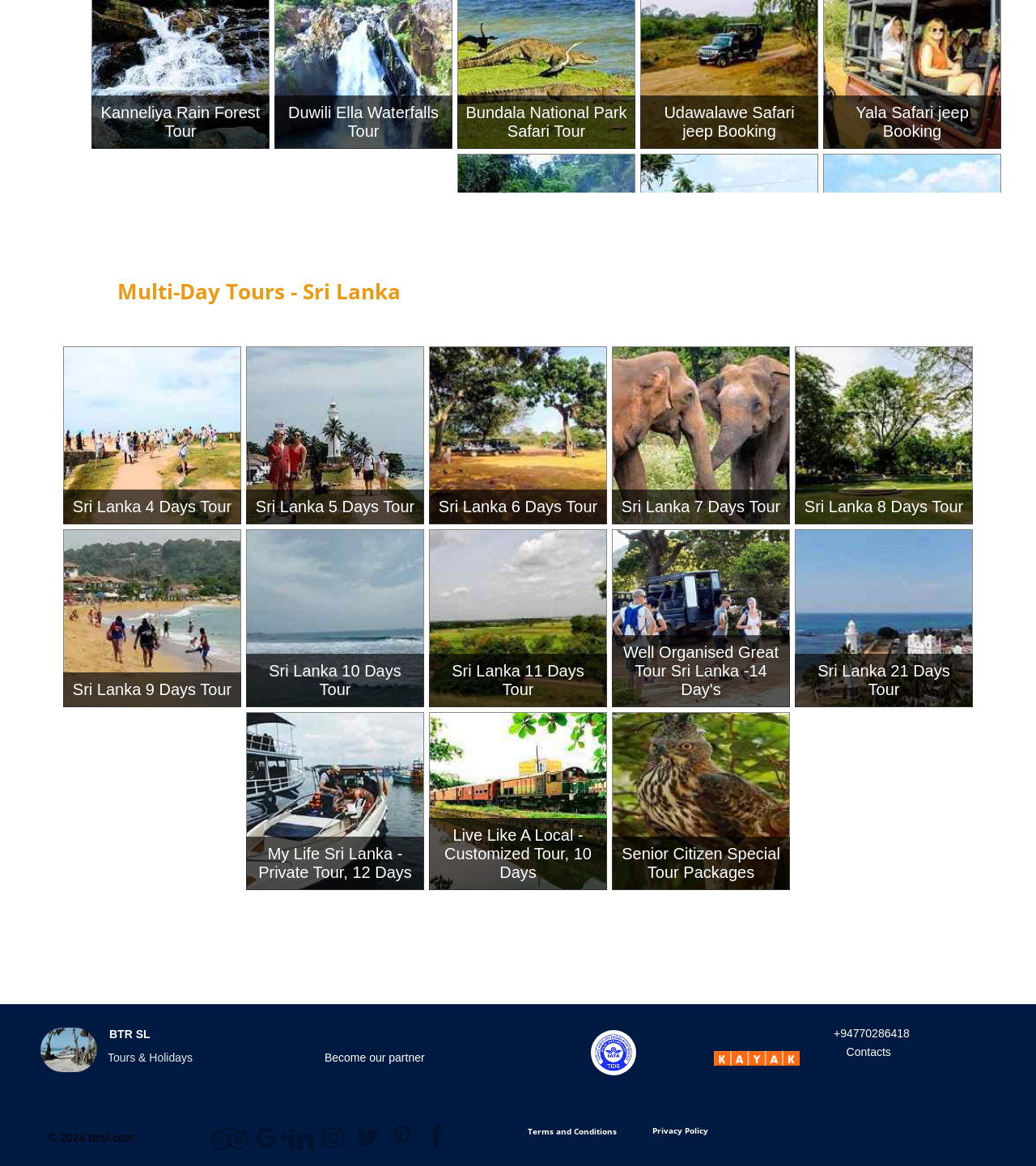Locate the bounding box of the UI element based on this description: "Terms and Conditions". Provide four float numbers between 0 and 1 as [left, top, right, bottom].

[0.505, 0.959, 0.599, 0.981]